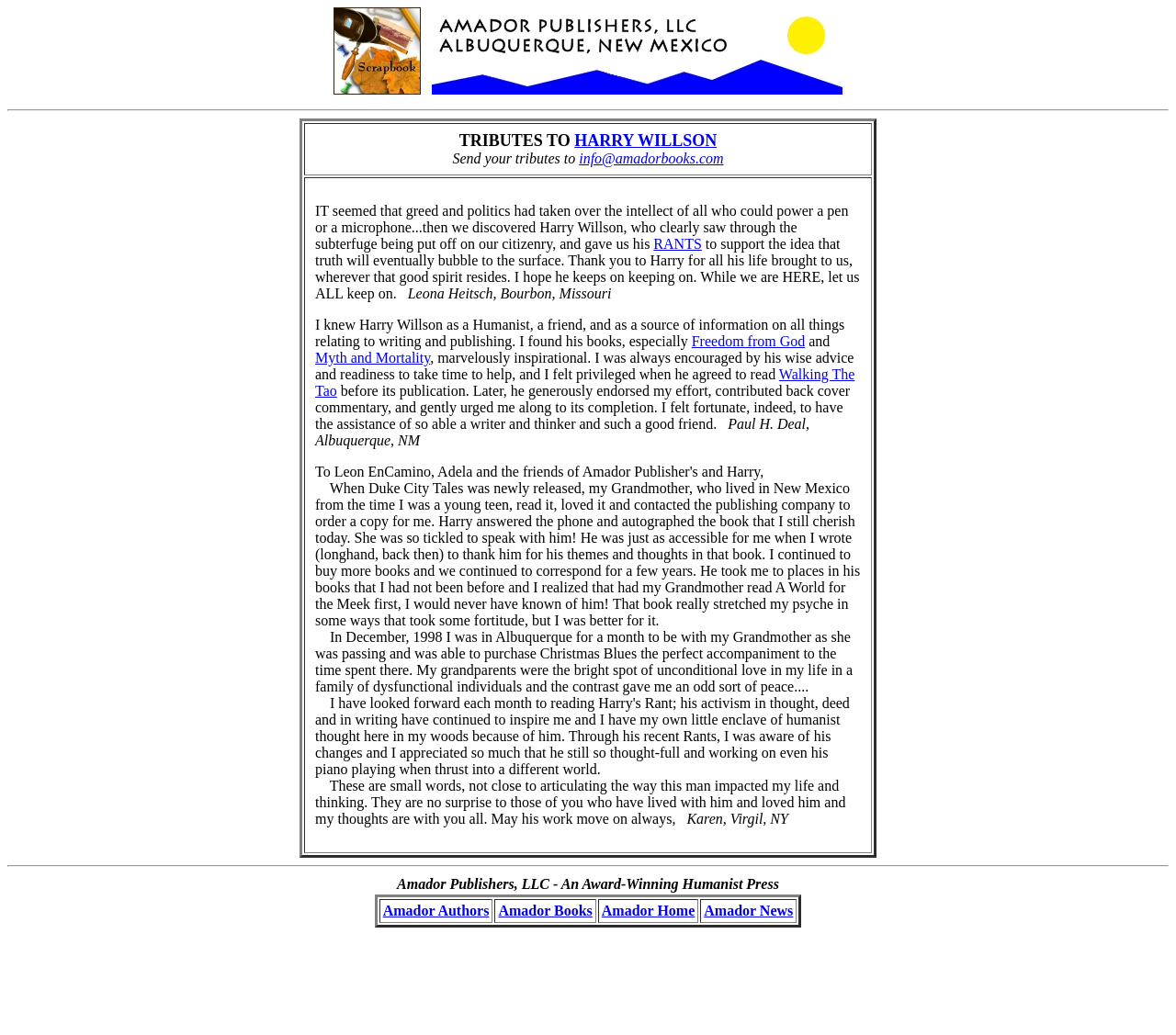Provide a comprehensive description of the webpage.

The webpage is a tribute to Harry Willson, featuring a collection of heartfelt messages and stories from people who knew him. At the top, there is a navigation bar with links to "Scrapbook", "Amador Home Page", and a separator line. Below the navigation bar, there is a table with a title "TRIBUTES TO HARRY WILLSON" and a call to action to send tributes to an email address.

The main content of the page is a series of testimonials from individuals who were inspired by Harry Willson's work and life. These testimonials are presented in a table format, with each row containing a message from a different person. The messages are lengthy and personal, sharing stories of how Harry Willson's writing and activism impacted their lives.

There are several links scattered throughout the testimonials, including links to Harry Willson's books, such as "RANTS", "Freedom from God", "Myth and Mortality", and "Walking The Tao". There are also links to other pages on the Amador Publishers website, including "Amador Authors", "Amador Books", "Amador Home", and "Amador News".

At the bottom of the page, there is a separator line, followed by a table with a title "Amador Publishers, LLC - An Award-Winning Humanist Press". Below this table, there is another table with links to various sections of the Amador Publishers website.